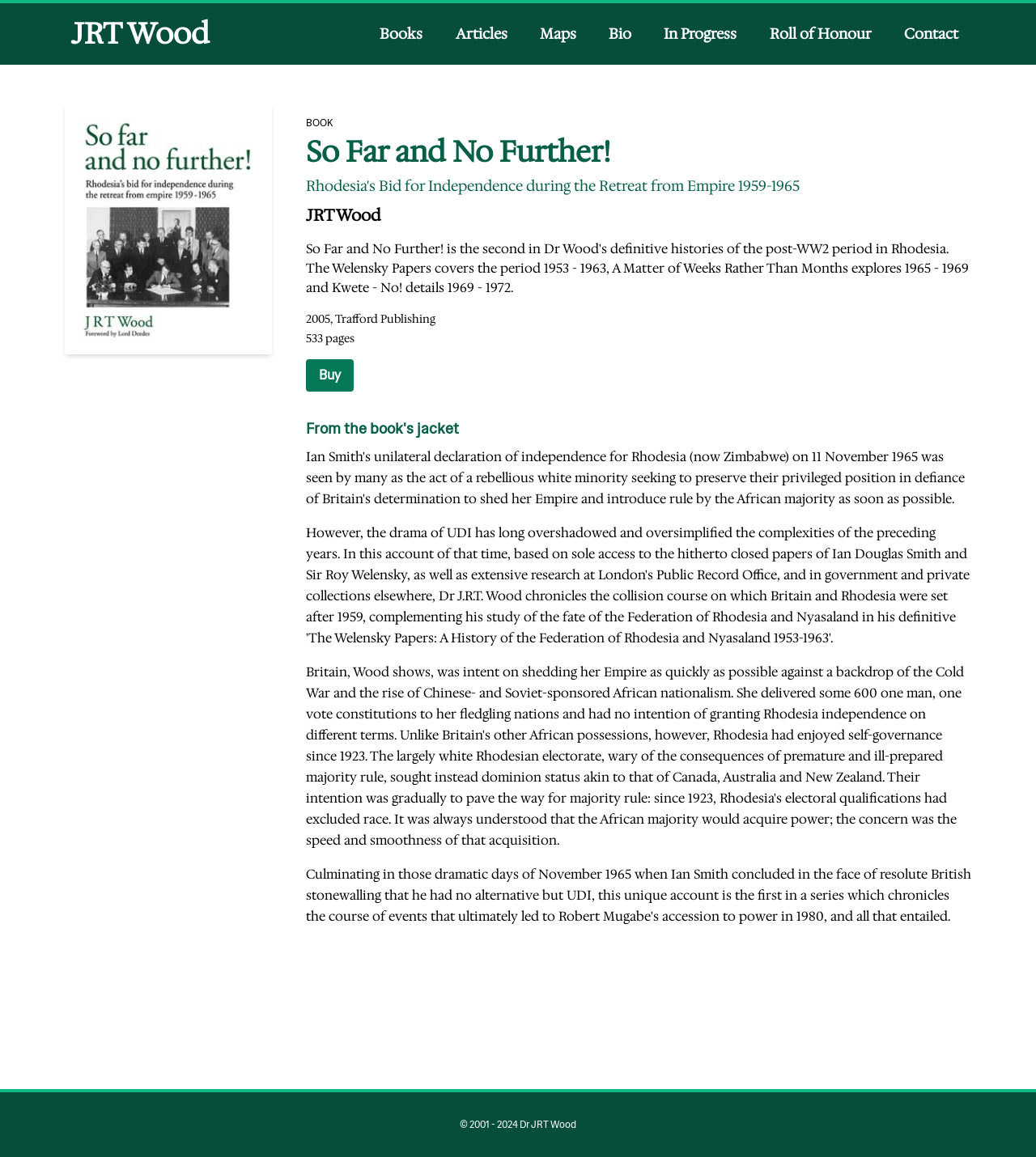Respond with a single word or phrase to the following question:
What is the number of pages in the book?

533